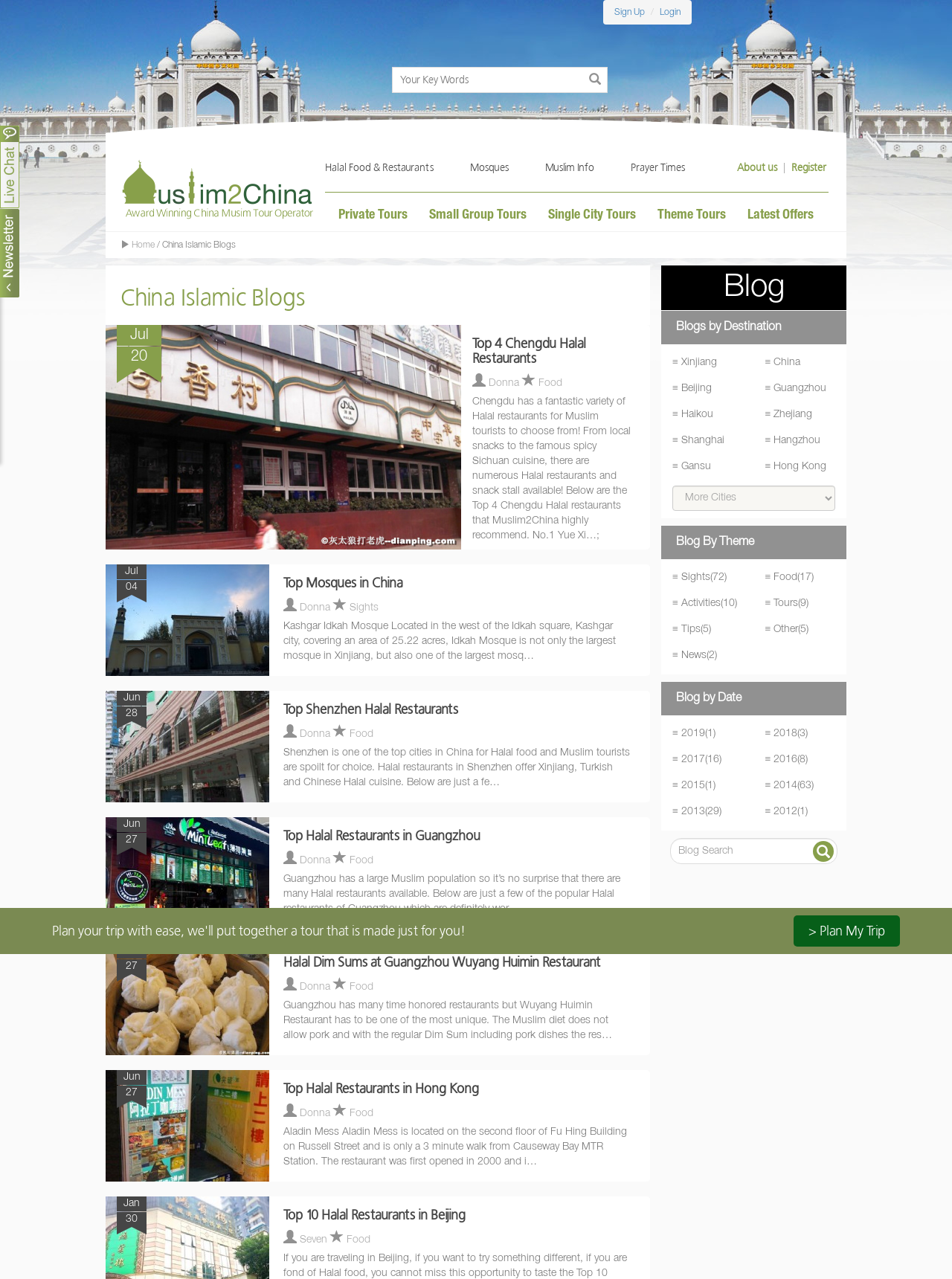Determine the bounding box coordinates for the clickable element to execute this instruction: "Search for blogs". Provide the coordinates as four float numbers between 0 and 1, i.e., [left, top, right, bottom].

[0.412, 0.052, 0.638, 0.073]